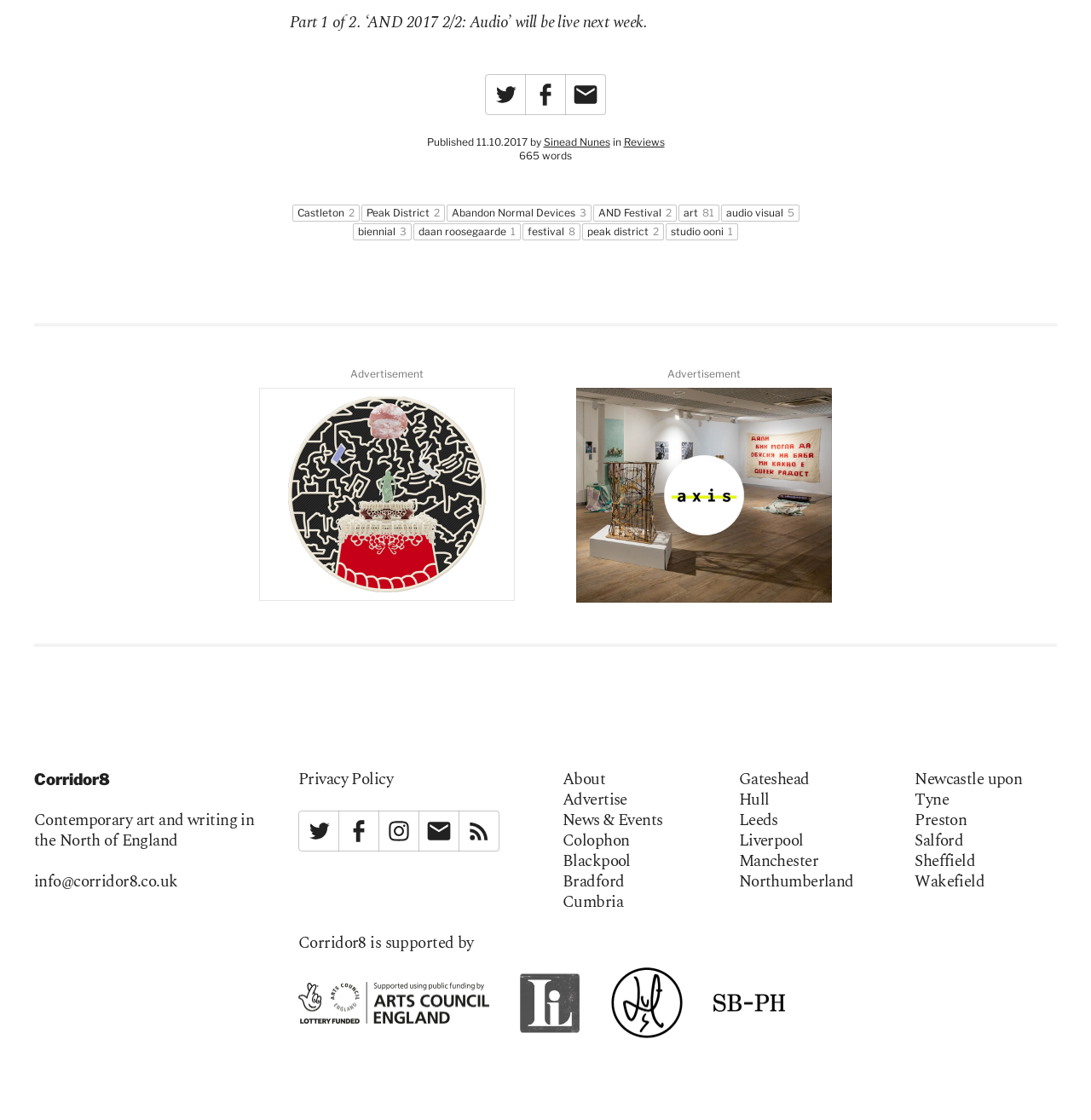Give a concise answer using only one word or phrase for this question:
What is the name of the festival mentioned in the article?

AND Festival